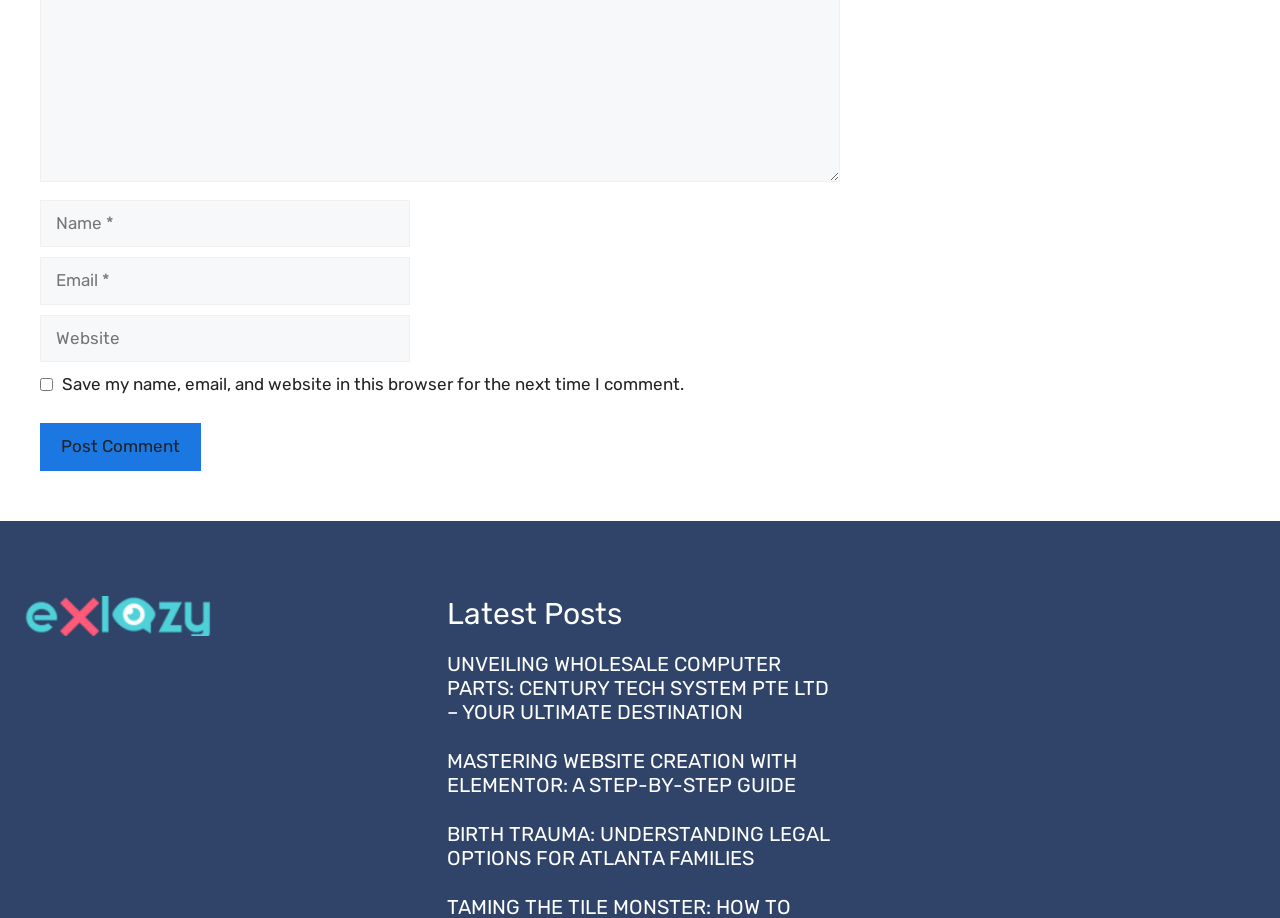Please identify the bounding box coordinates of the element's region that should be clicked to execute the following instruction: "Enter your name". The bounding box coordinates must be four float numbers between 0 and 1, i.e., [left, top, right, bottom].

[0.031, 0.217, 0.32, 0.269]